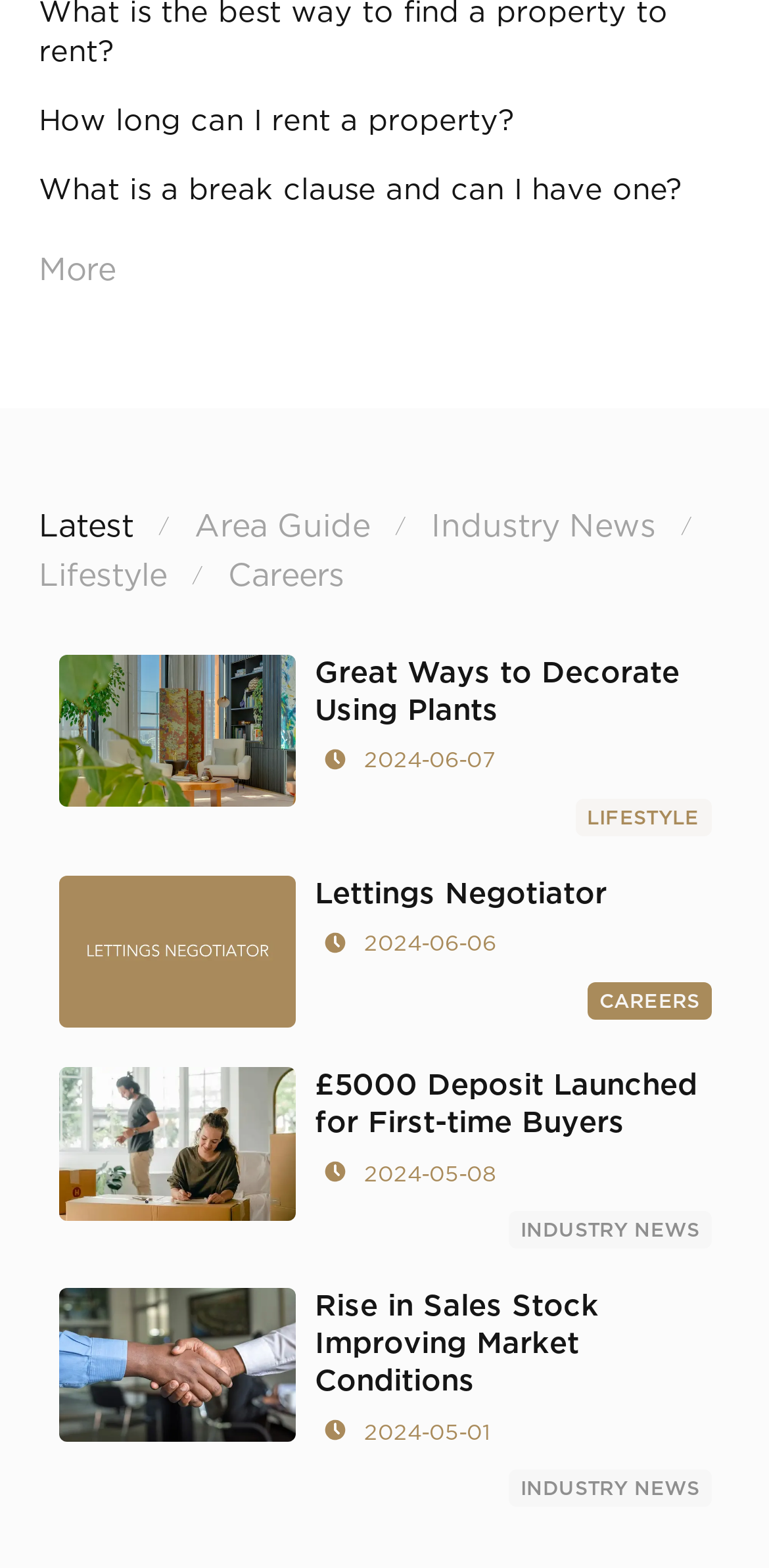What is the name of the company?
Please provide a comprehensive and detailed answer to the question.

I found the answer by looking at the first static text element which says 'Here at Crown Home Letting, we are registered.' This suggests that the company name is Crown Home Letting.